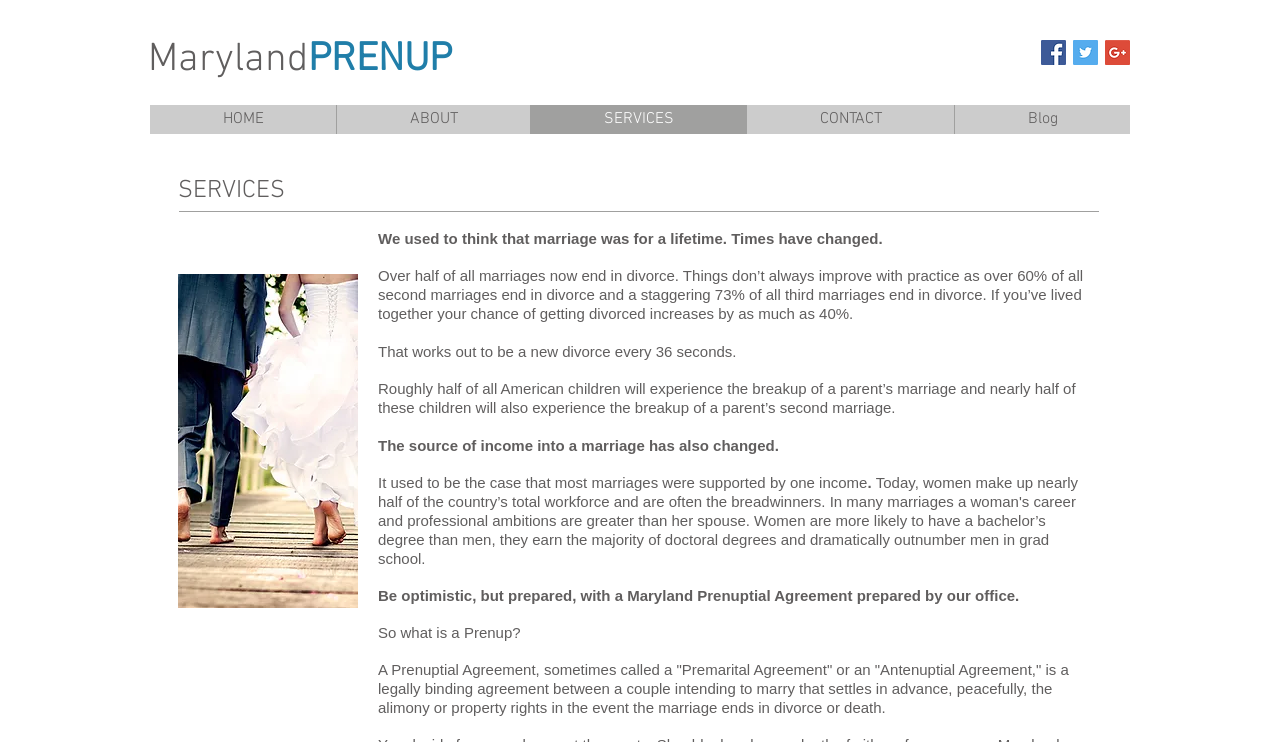What is the current trend in marriage income?
Using the image, answer in one word or phrase.

Dual income